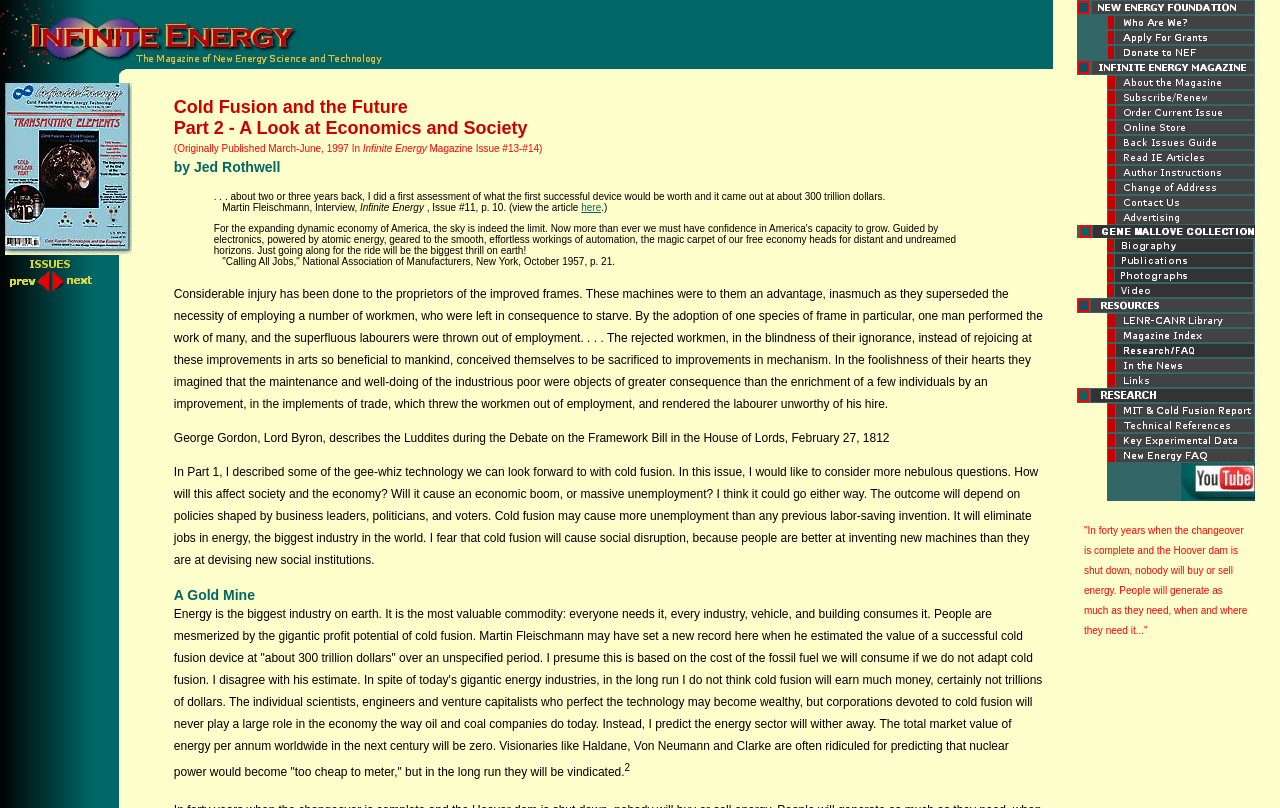Find the bounding box coordinates of the element you need to click on to perform this action: 'Click on the 'Issue 24' link'. The coordinates should be represented by four float values between 0 and 1, in the format [left, top, right, bottom].

[0.0, 0.302, 0.107, 0.327]